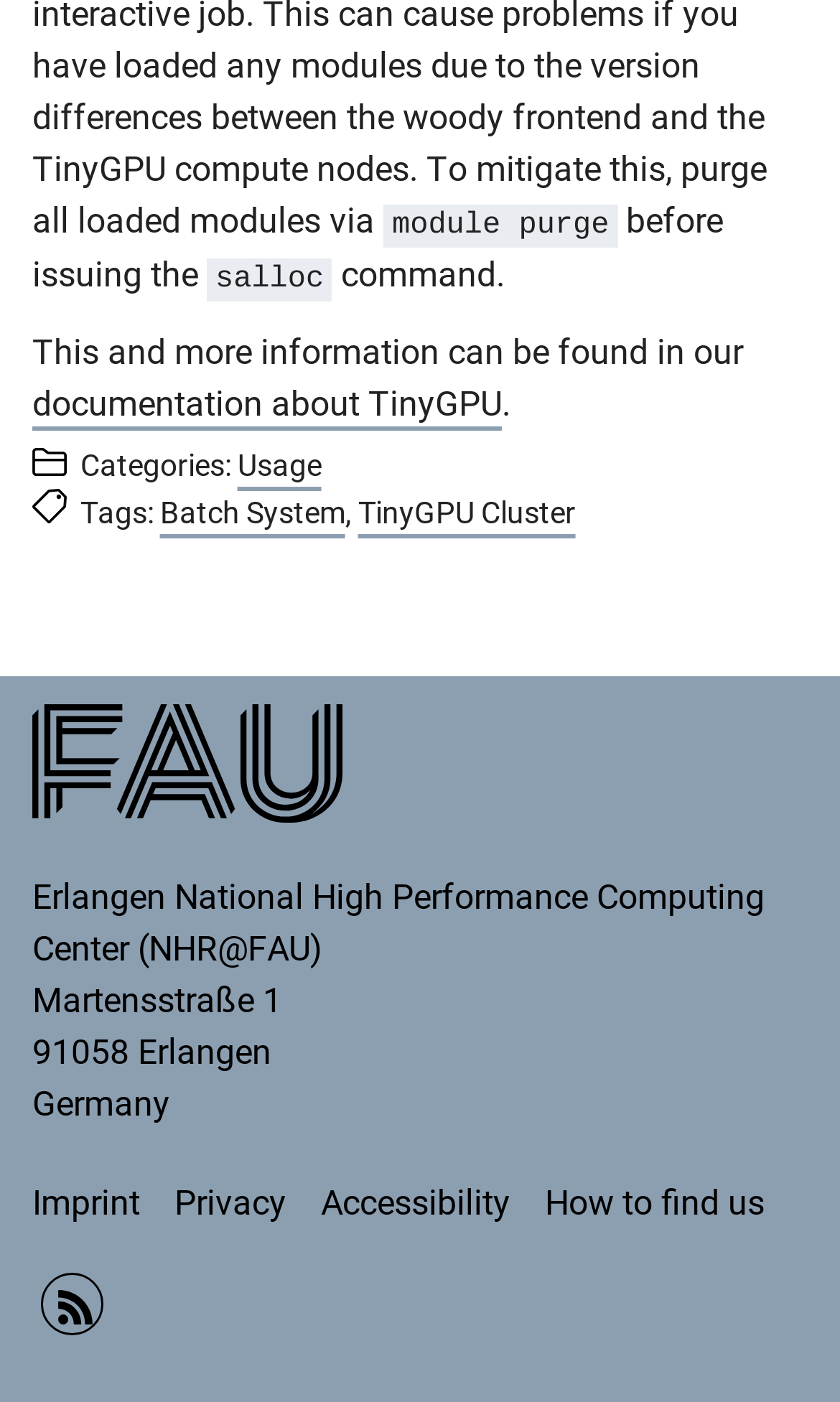Please determine the bounding box coordinates of the element to click in order to execute the following instruction: "Click the link to Batch System". The coordinates should be four float numbers between 0 and 1, specified as [left, top, right, bottom].

[0.19, 0.353, 0.411, 0.378]